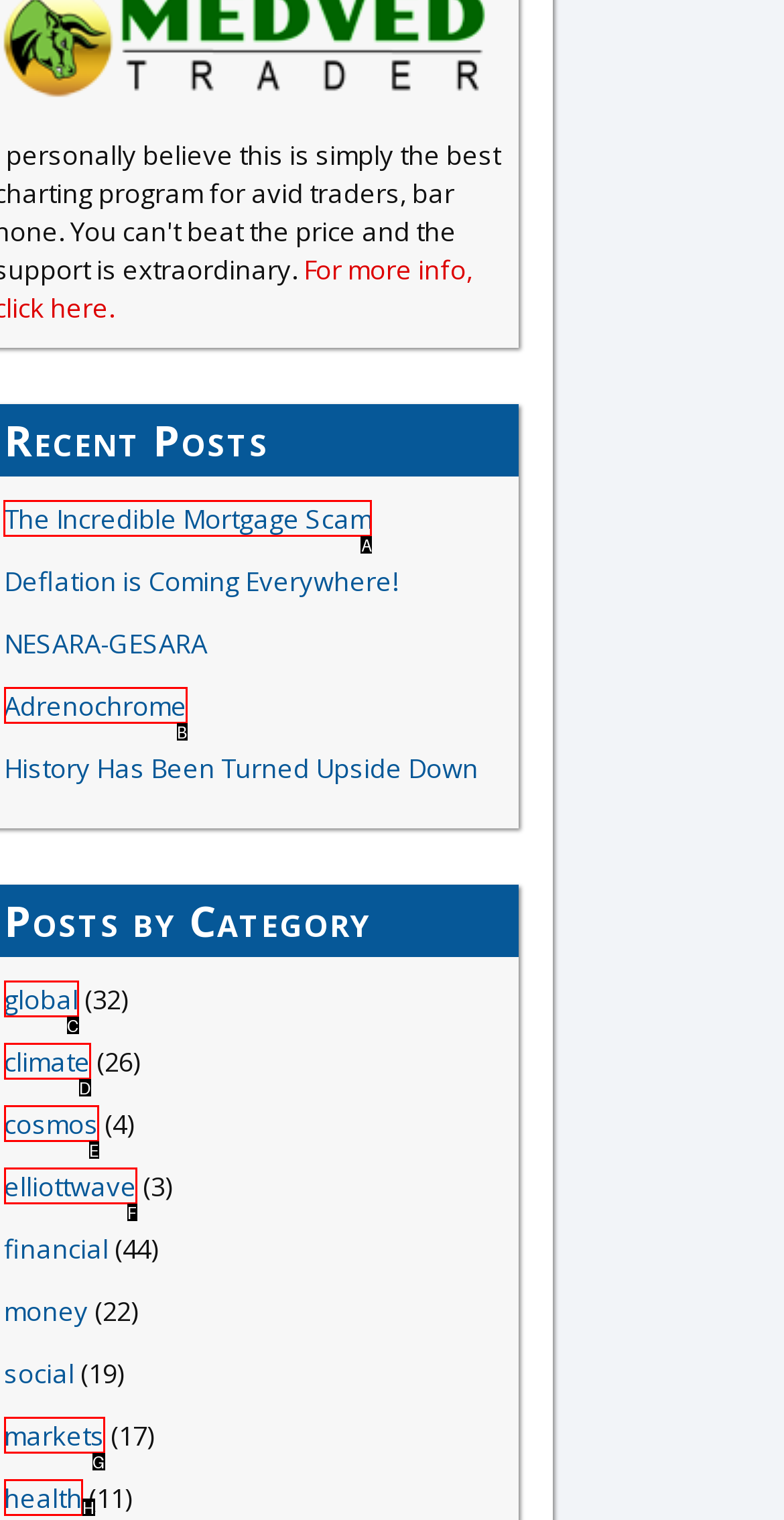Identify the HTML element I need to click to complete this task: Click on the link about the mortgage scam Provide the option's letter from the available choices.

A